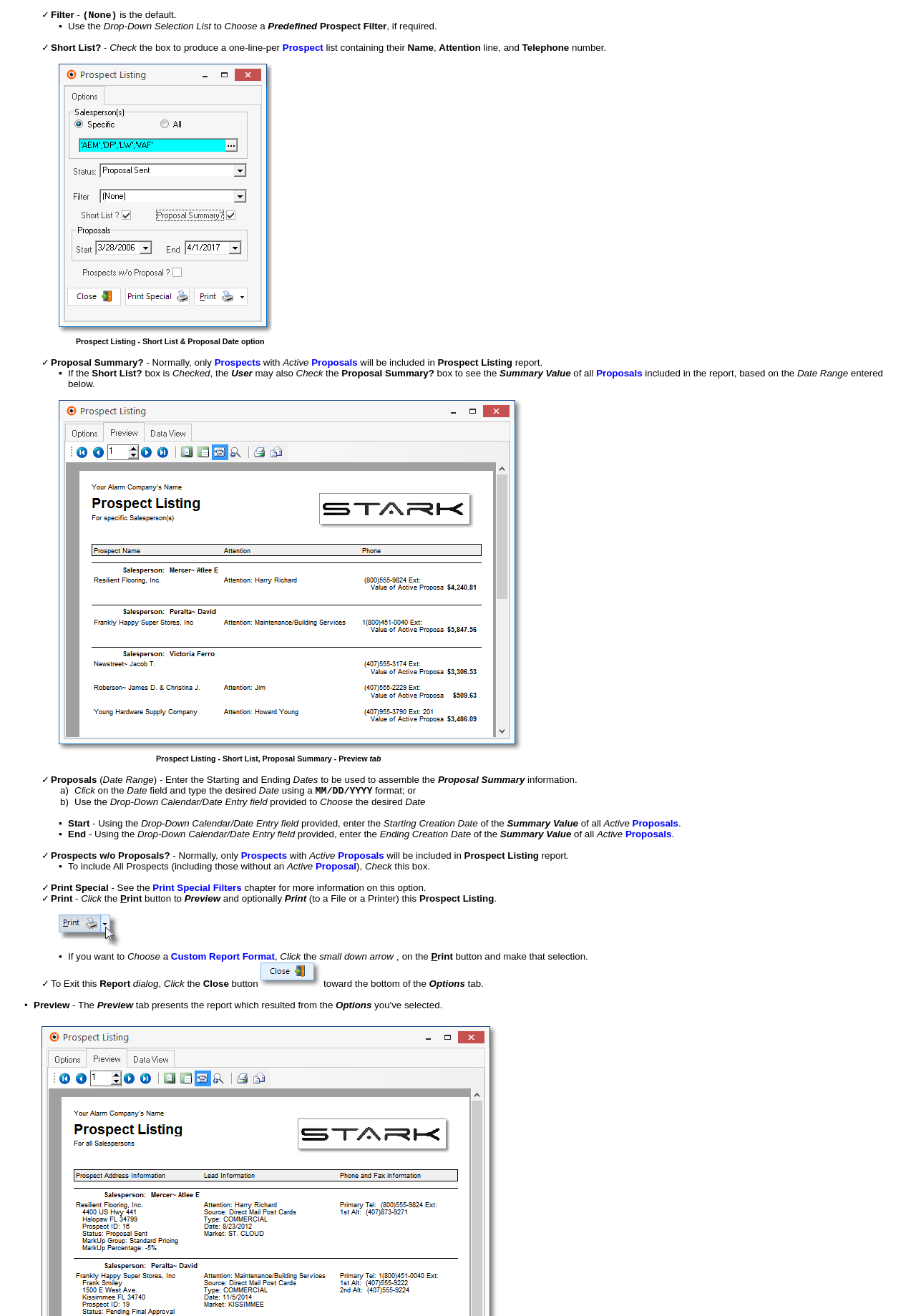Provide the bounding box coordinates of the HTML element this sentence describes: "Print Special Filters". The bounding box coordinates consist of four float numbers between 0 and 1, i.e., [left, top, right, bottom].

[0.167, 0.67, 0.264, 0.679]